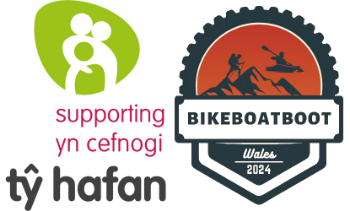What is the name of the event featured in the image?
Based on the image, provide your answer in one word or phrase.

BikeBoatBoot